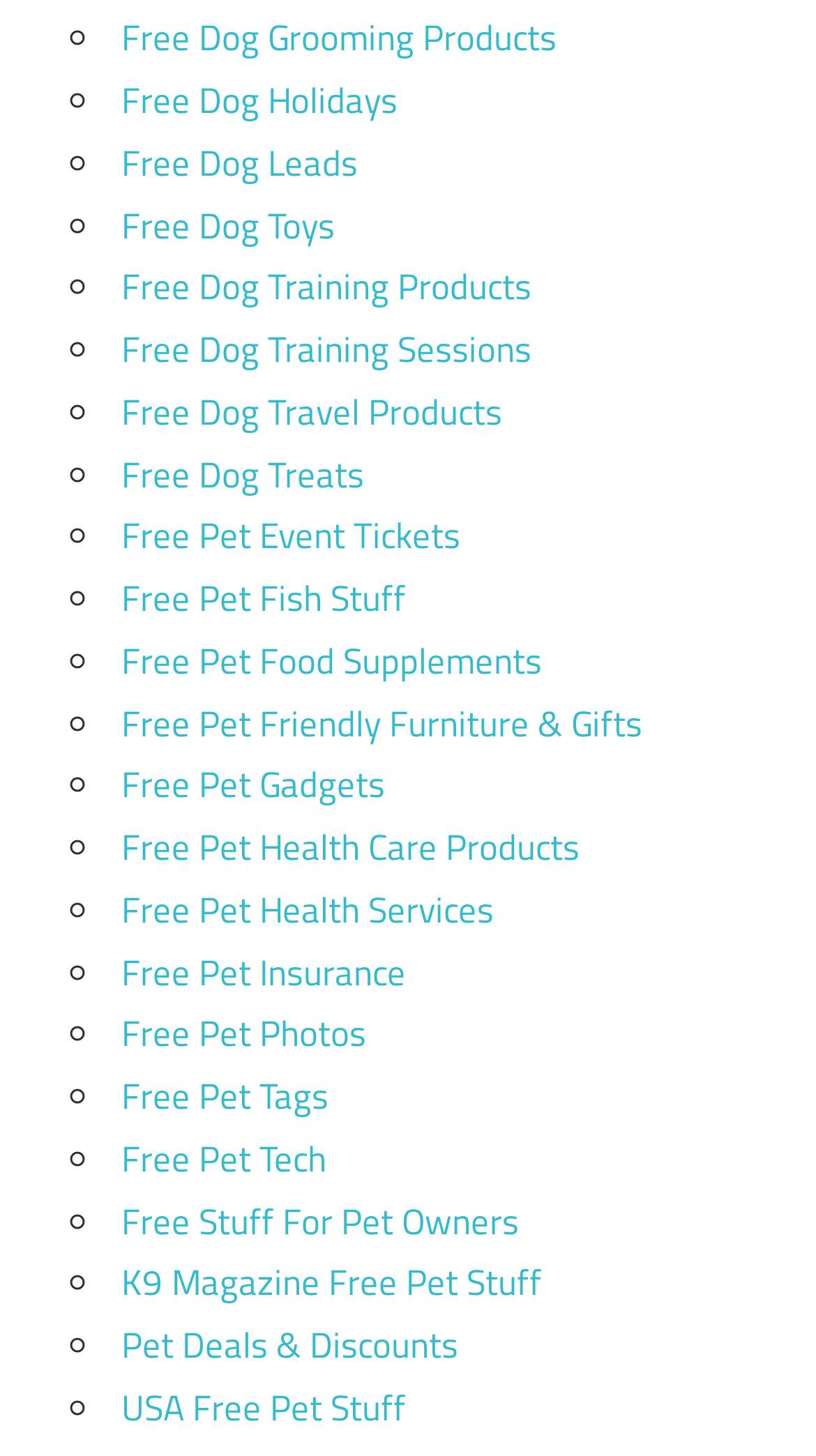Show the bounding box coordinates for the element that needs to be clicked to execute the following instruction: "Get free dog grooming products". Provide the coordinates in the form of four float numbers between 0 and 1, i.e., [left, top, right, bottom].

[0.149, 0.008, 0.682, 0.045]